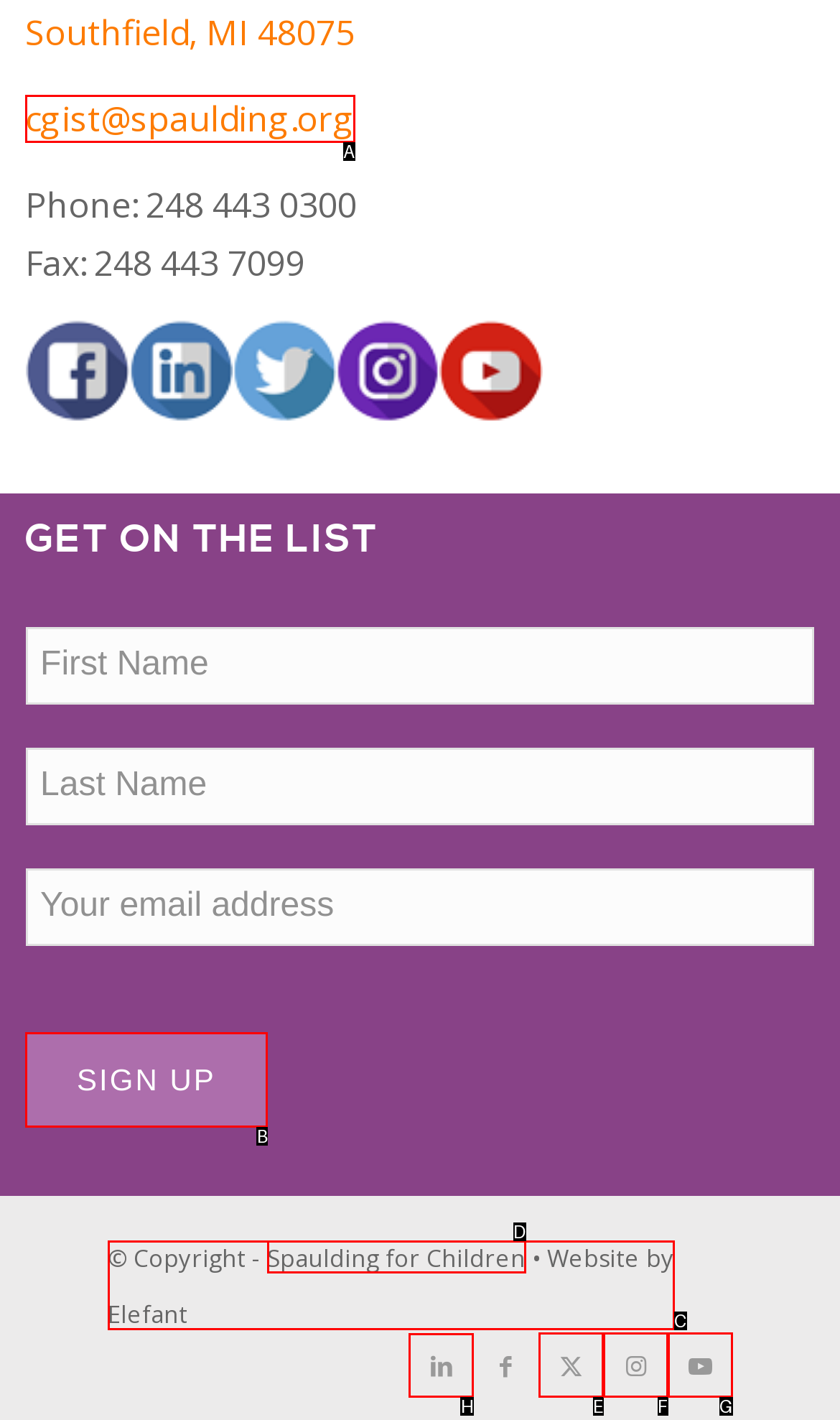Point out the HTML element I should click to achieve the following task: View Health & Fitness Provide the letter of the selected option from the choices.

None